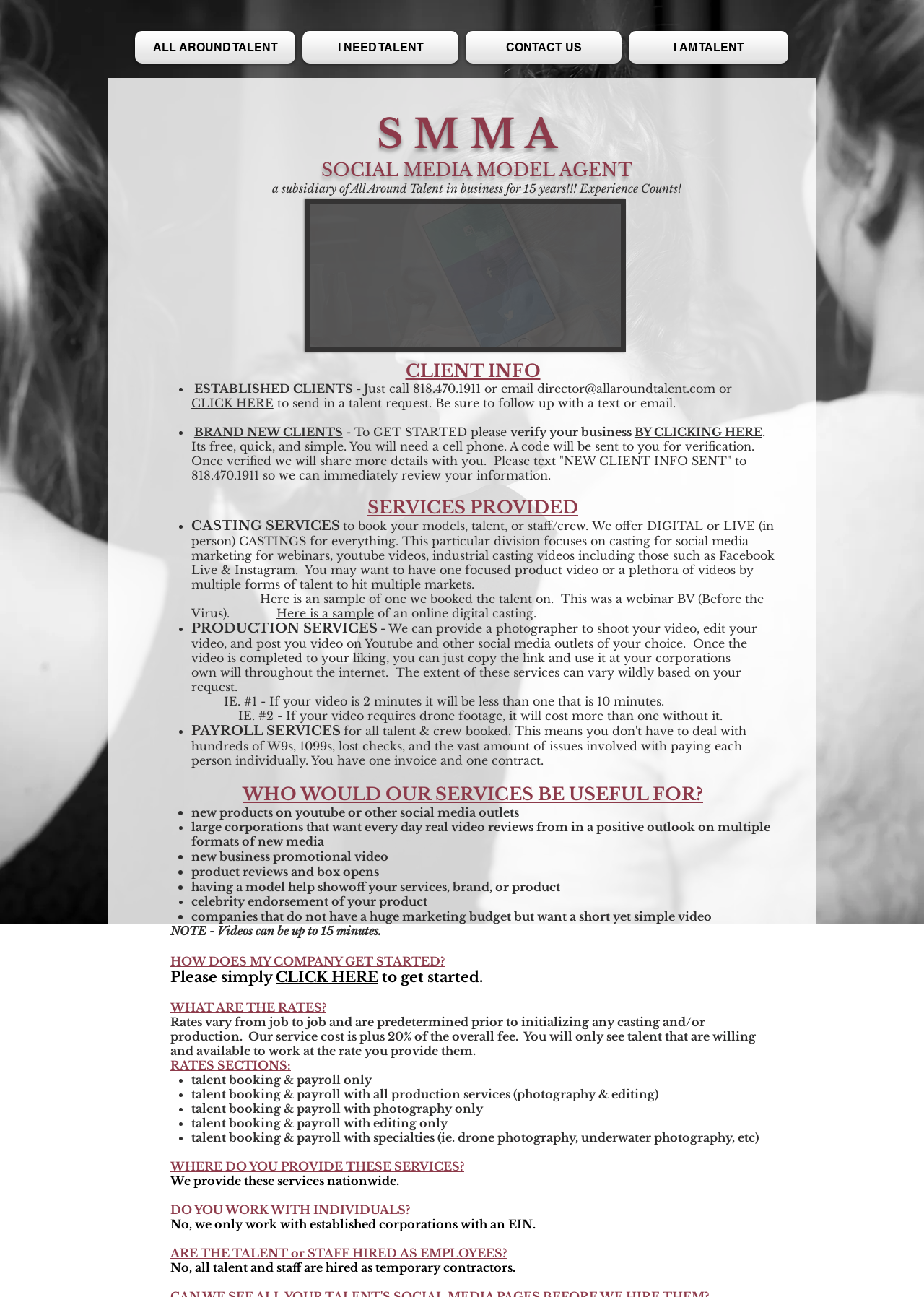How can clients get started with the company?
Respond with a short answer, either a single word or a phrase, based on the image.

By clicking here